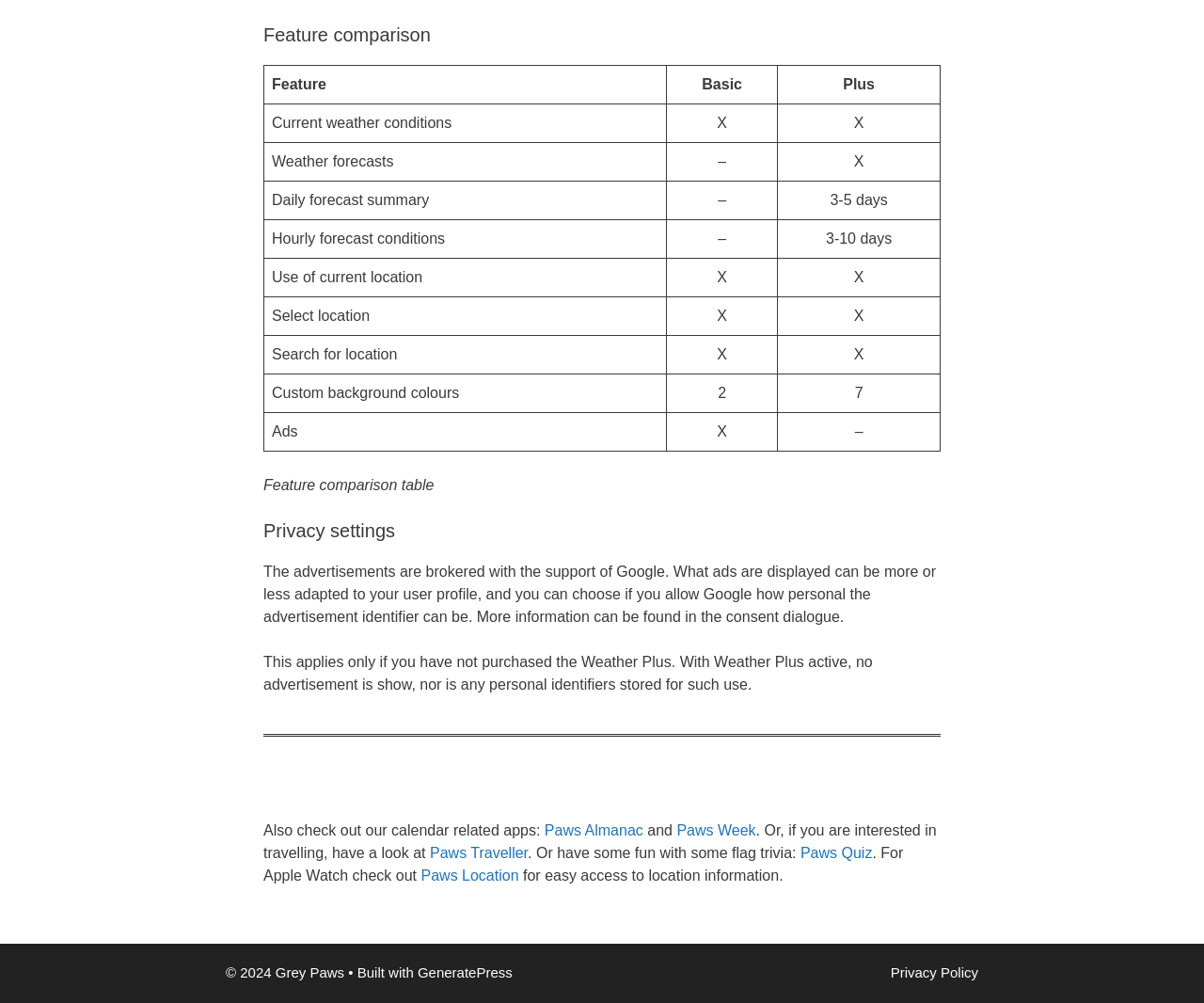What is the purpose of the feature comparison table?
Please provide a single word or phrase in response based on the screenshot.

To compare features